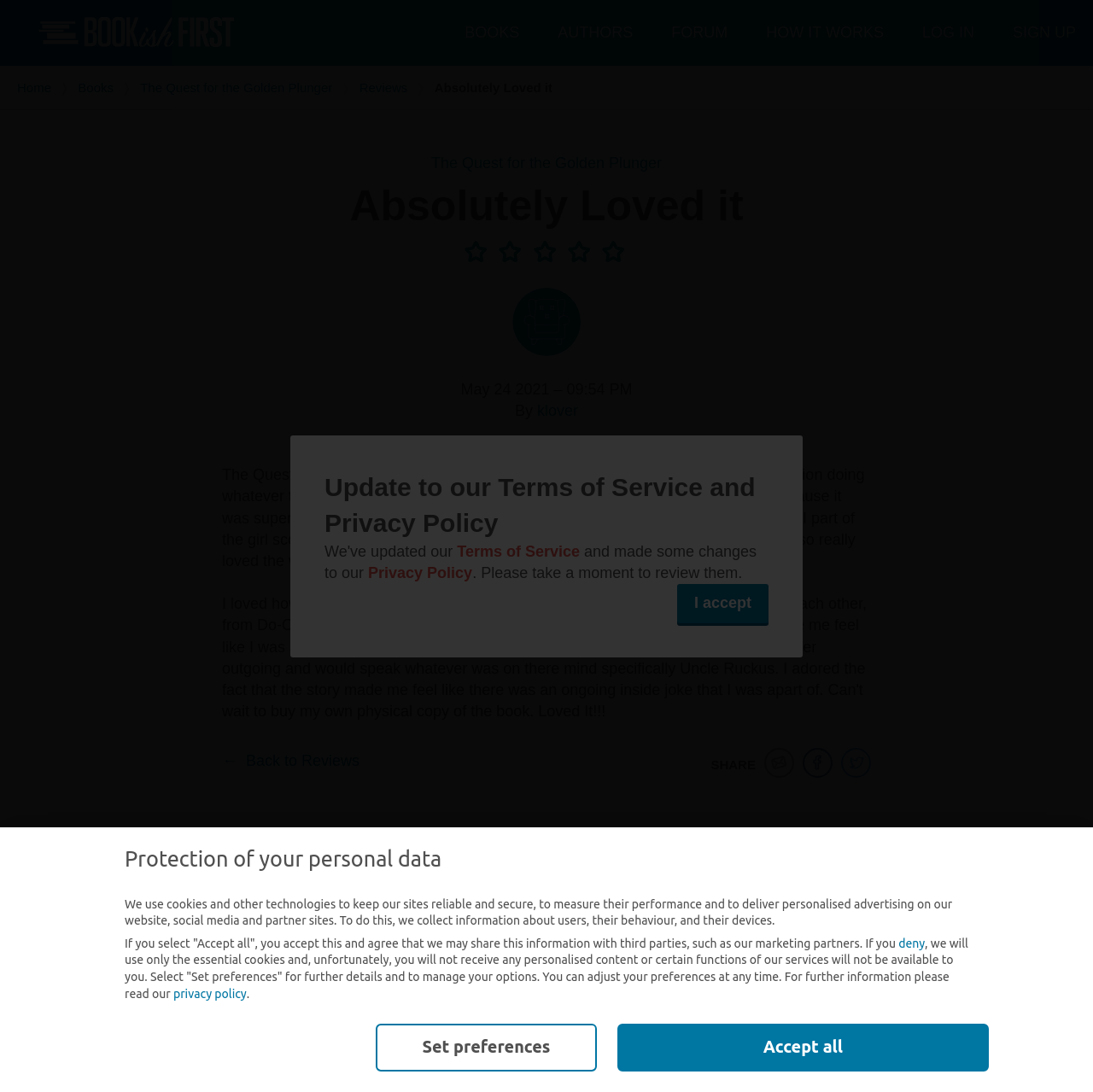Using the description "Follow BookishFirst on Instagram", locate and provide the bounding box of the UI element.

[0.564, 0.869, 0.607, 0.885]